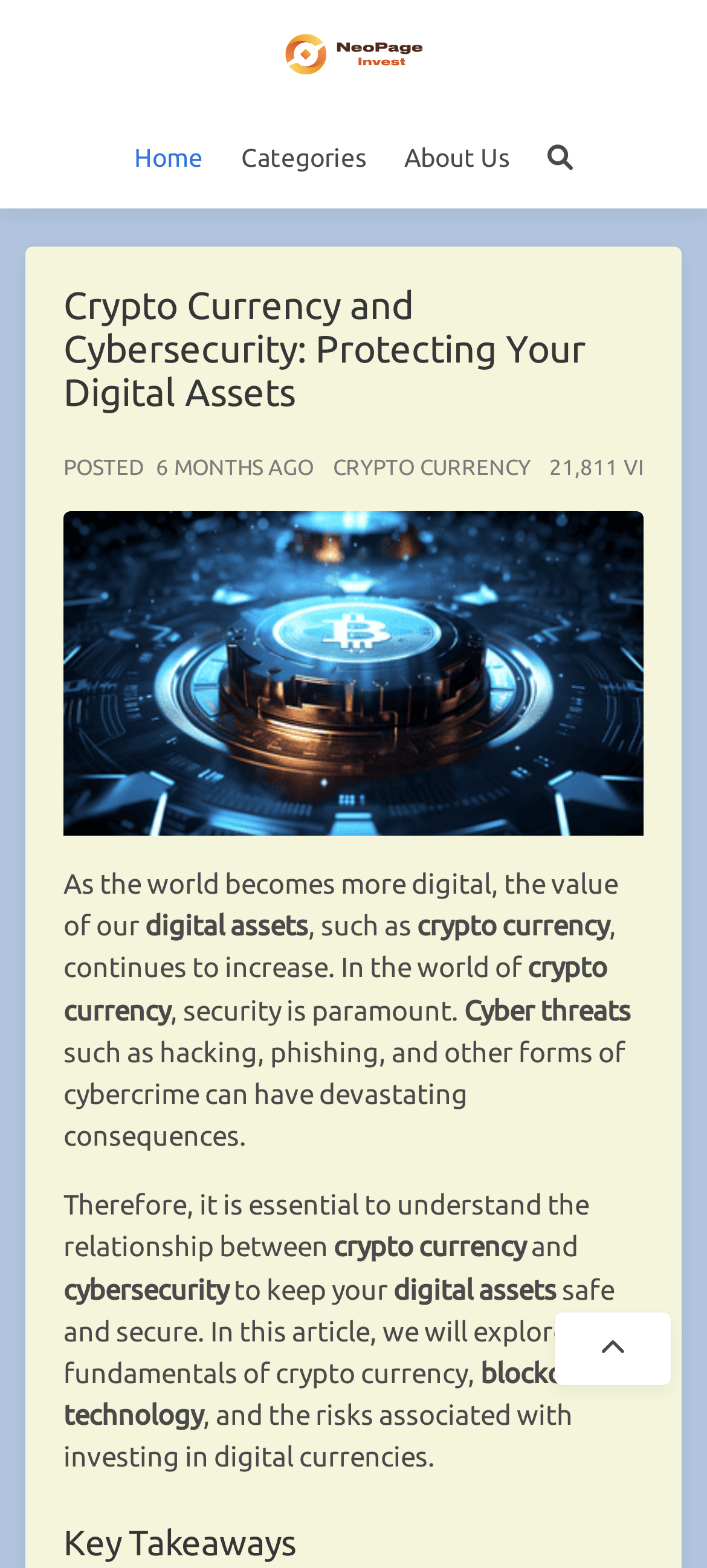Can you find and generate the webpage's heading?

Crypto Currency and Cybersecurity: Protecting Your Digital Assets